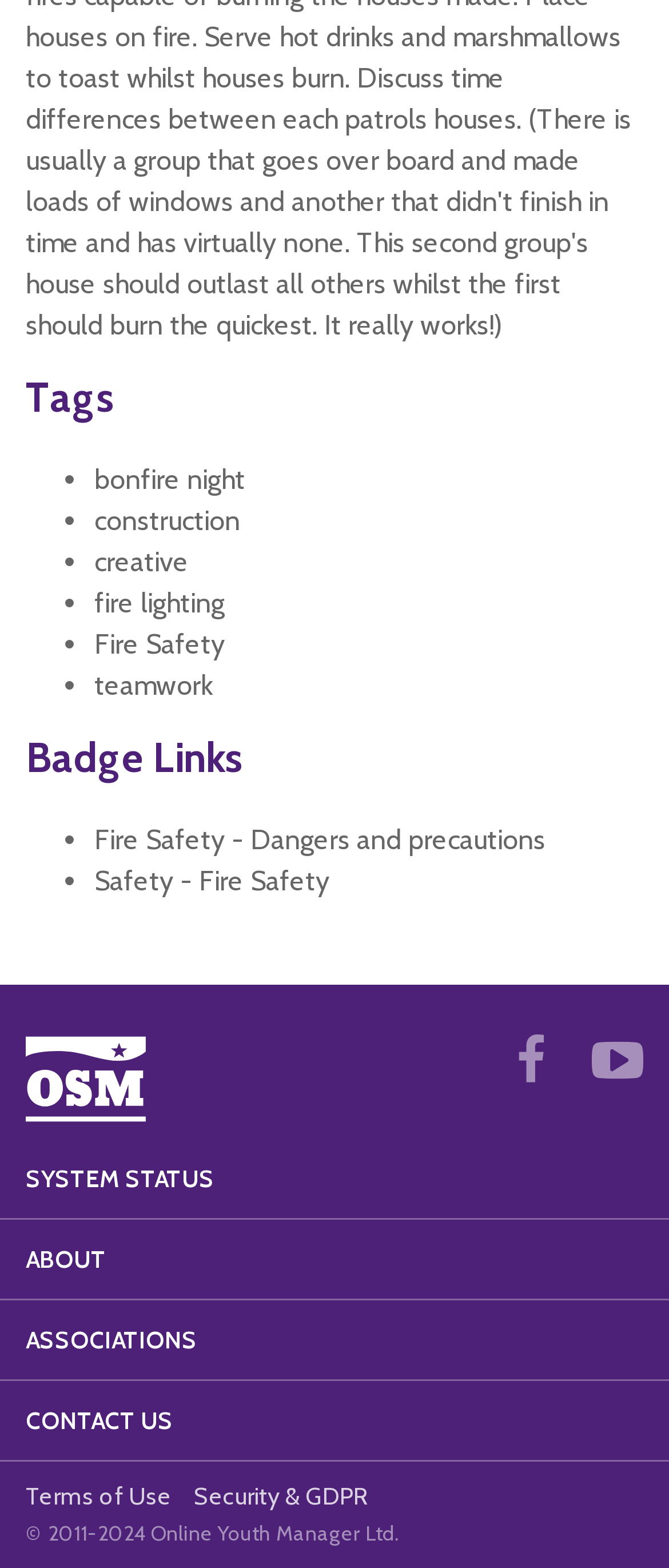Given the webpage screenshot and the description, determine the bounding box coordinates (top-left x, top-left y, bottom-right x, bottom-right y) that define the location of the UI element matching this description: Contact Us

[0.038, 0.88, 0.962, 0.931]